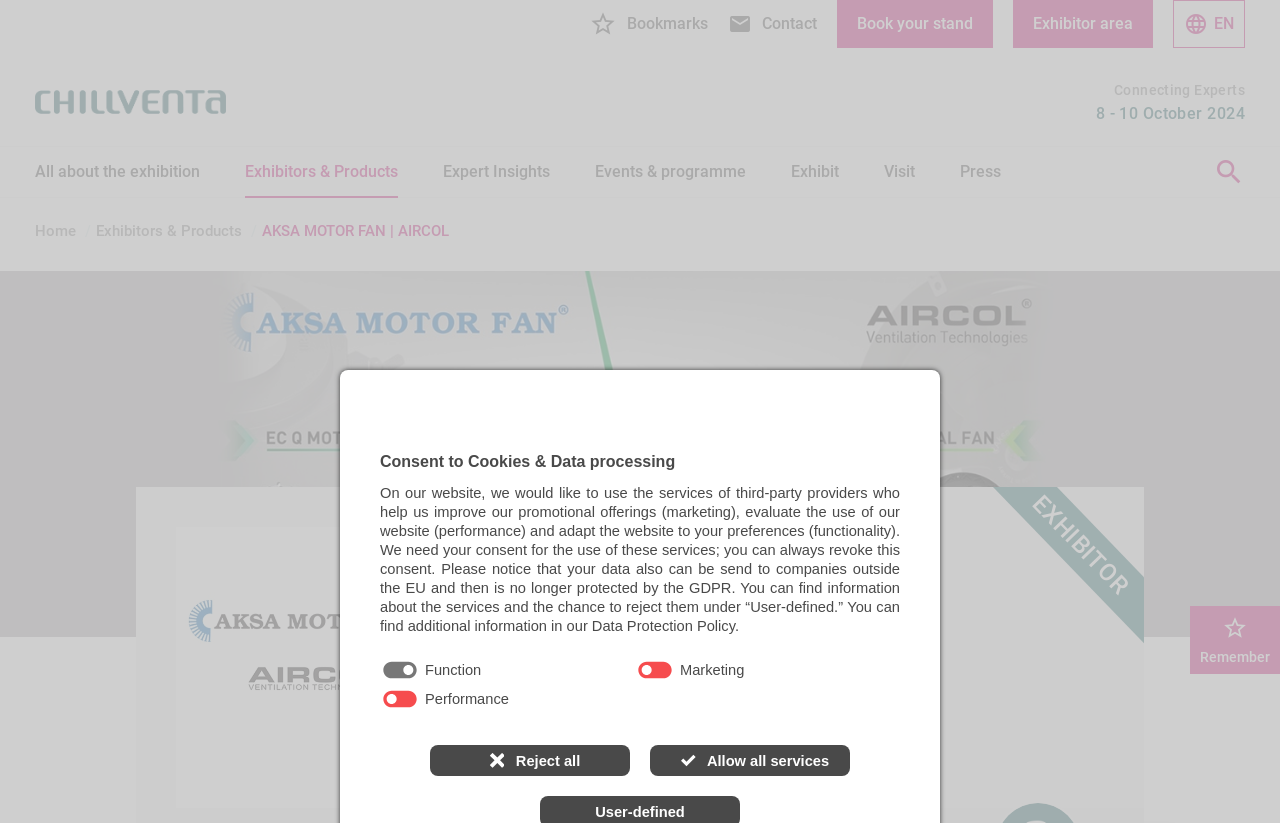Locate the UI element described as follows: "All about the exhibition". Return the bounding box coordinates as four float numbers between 0 and 1 in the order [left, top, right, bottom].

[0.027, 0.177, 0.156, 0.241]